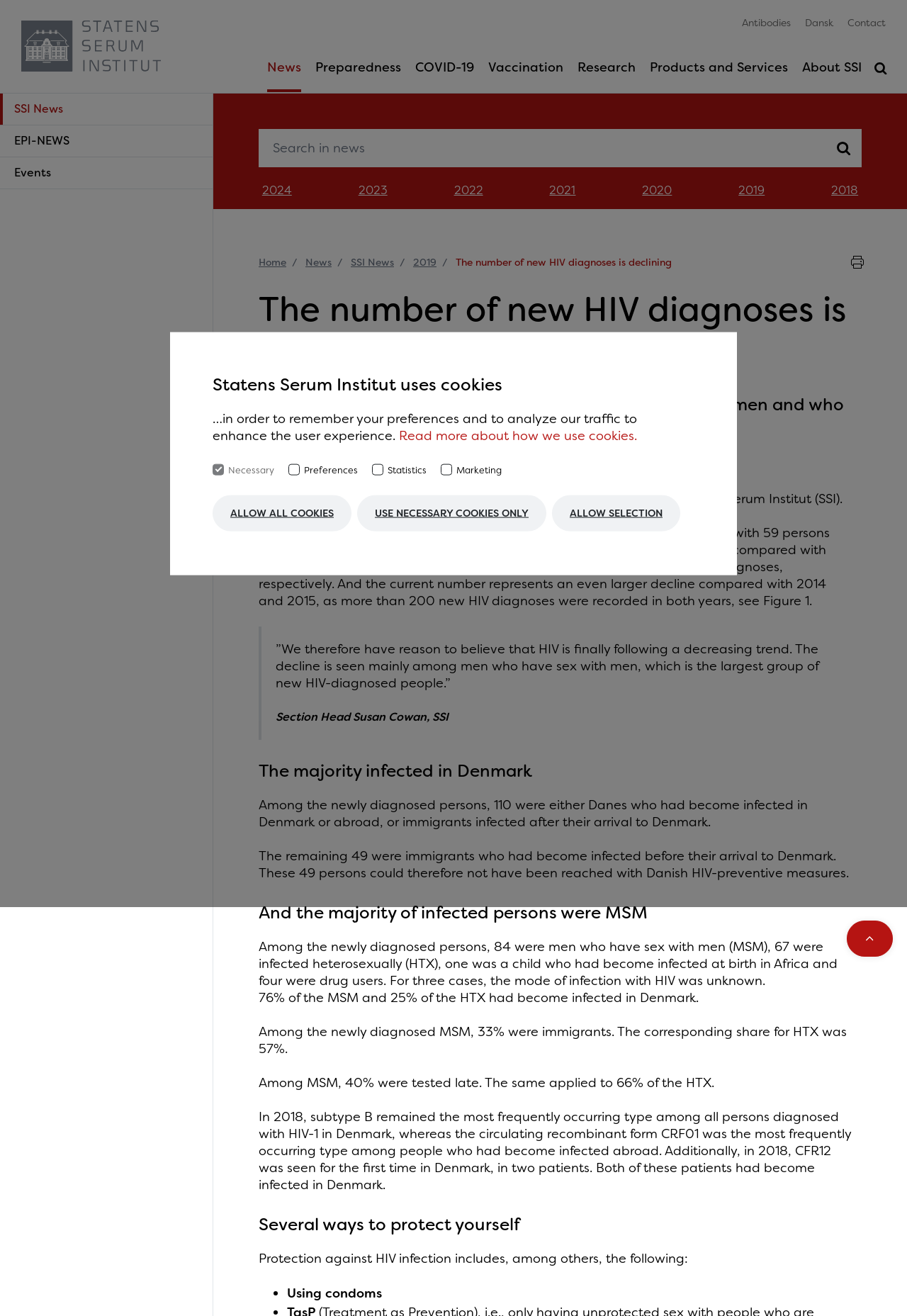Examine the image carefully and respond to the question with a detailed answer: 
What is the most frequently occurring type among people who had become infected abroad?

According to the text, 'In 2018, subtype B remained the most frequently occurring type among all persons diagnosed with HIV-1 in Denmark, whereas the circulating recombinant form CRF01 was the most frequently occurring type among people who had become infected abroad.'.